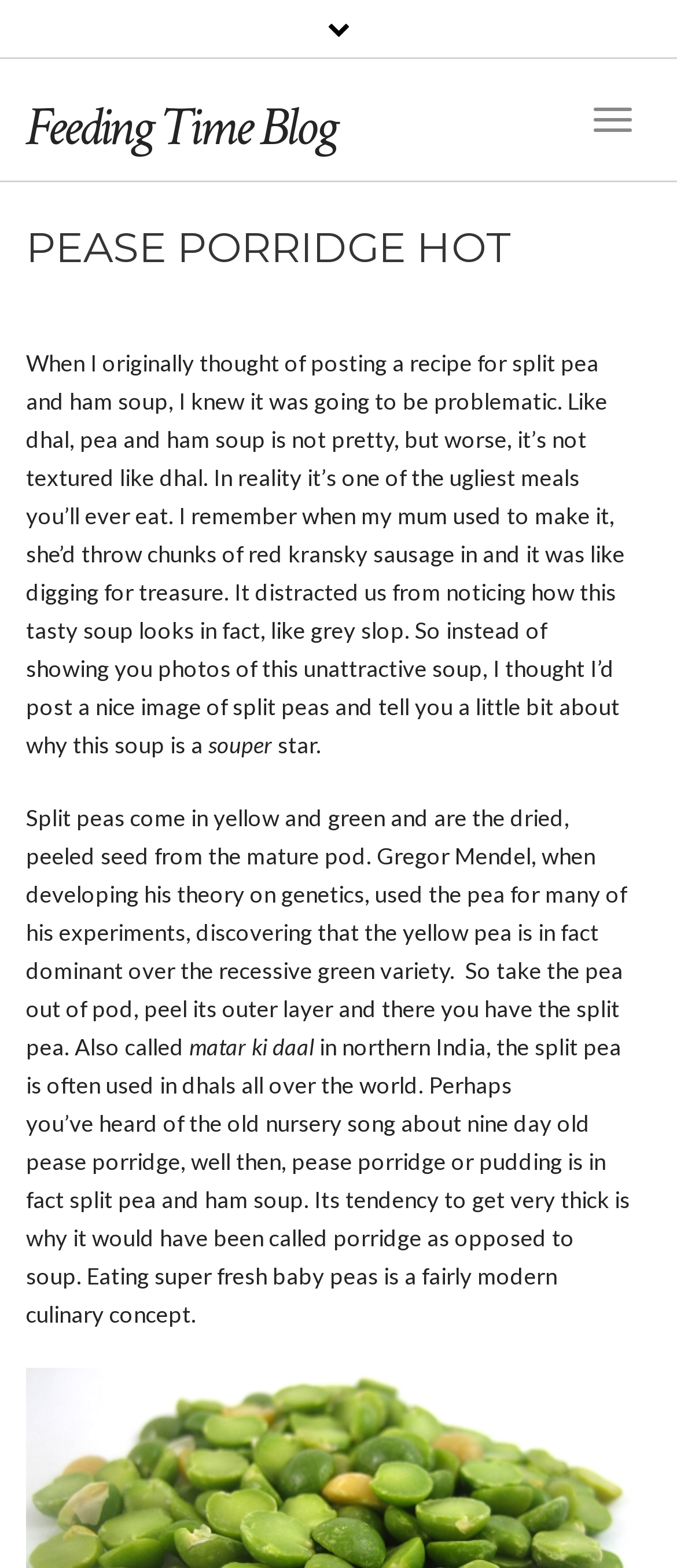What is the main topic of this blog post?
Give a thorough and detailed response to the question.

Based on the content of the webpage, specifically the StaticText elements, it appears that the main topic of this blog post is split pea and ham soup, as it is mentioned multiple times and there is a detailed description of the soup and its ingredients.